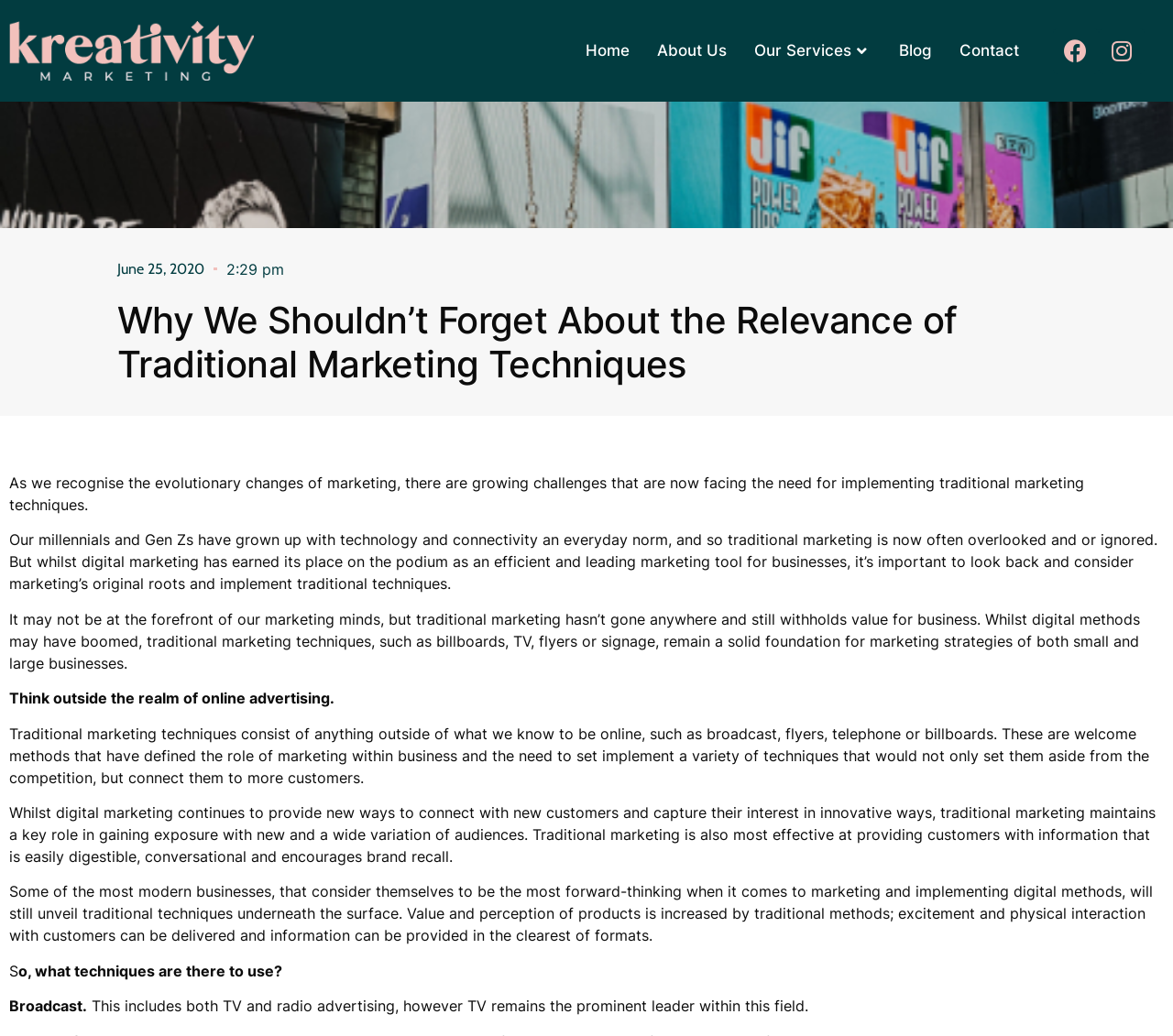Identify the bounding box coordinates for the element that needs to be clicked to fulfill this instruction: "Click on the Home link". Provide the coordinates in the format of four float numbers between 0 and 1: [left, top, right, bottom].

[0.499, 0.029, 0.548, 0.069]